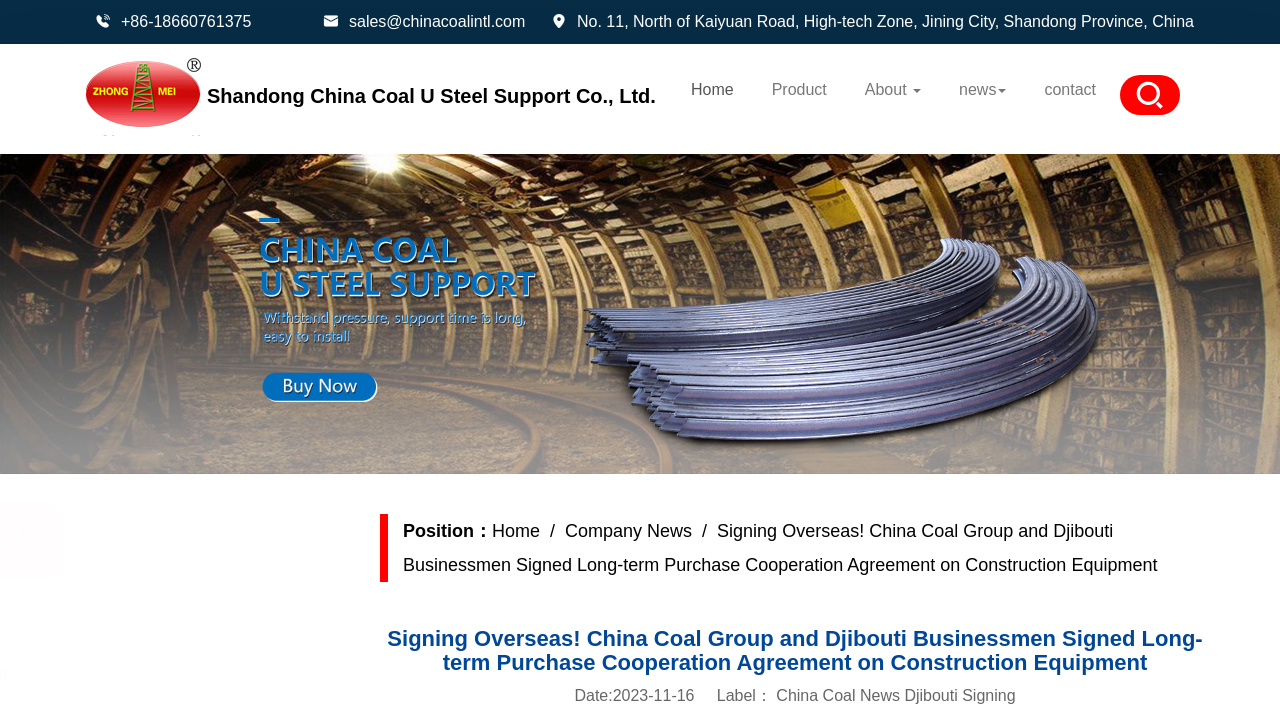Pinpoint the bounding box coordinates of the element to be clicked to execute the instruction: "Click the 'Home' link".

[0.533, 0.099, 0.58, 0.155]